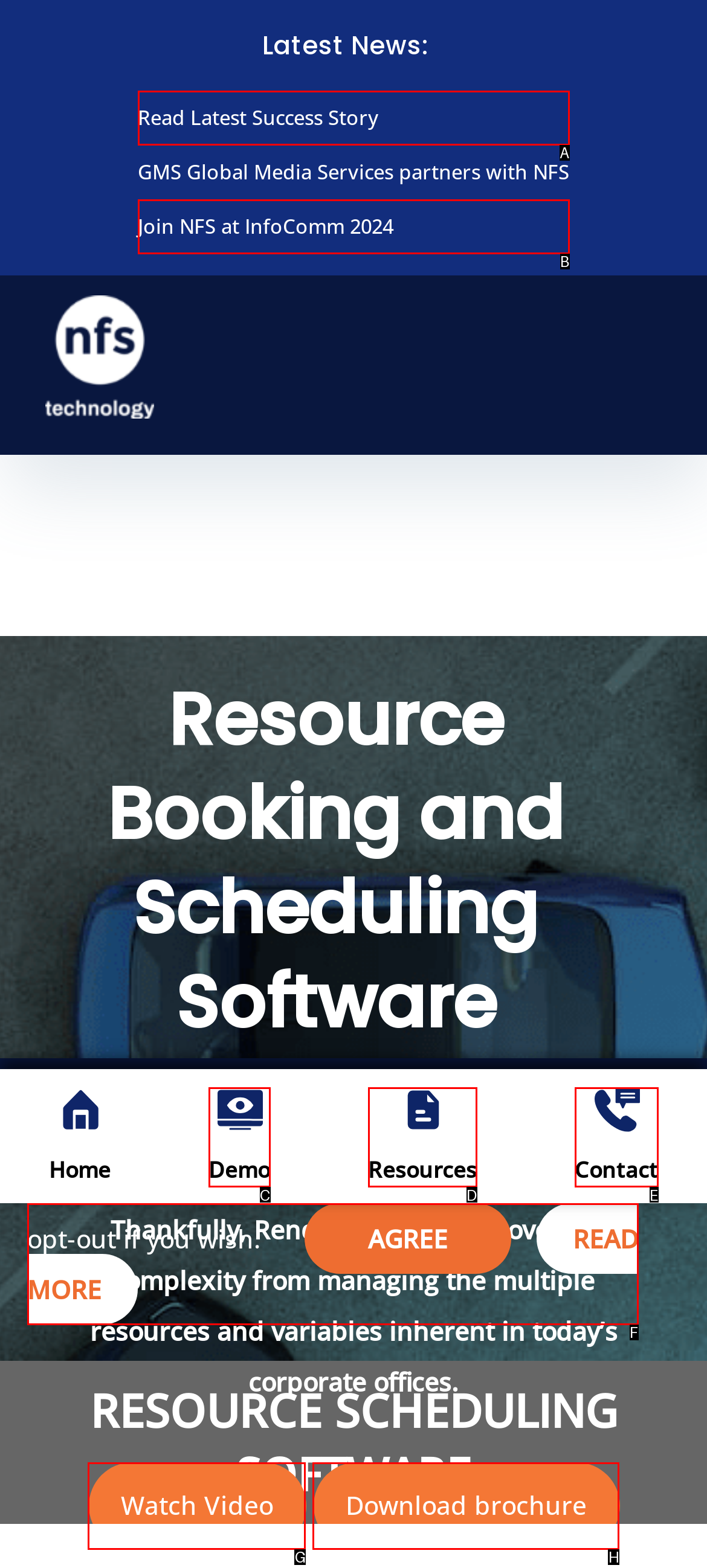Given the description: Home Entertainment Guide, identify the matching option. Answer with the corresponding letter.

None